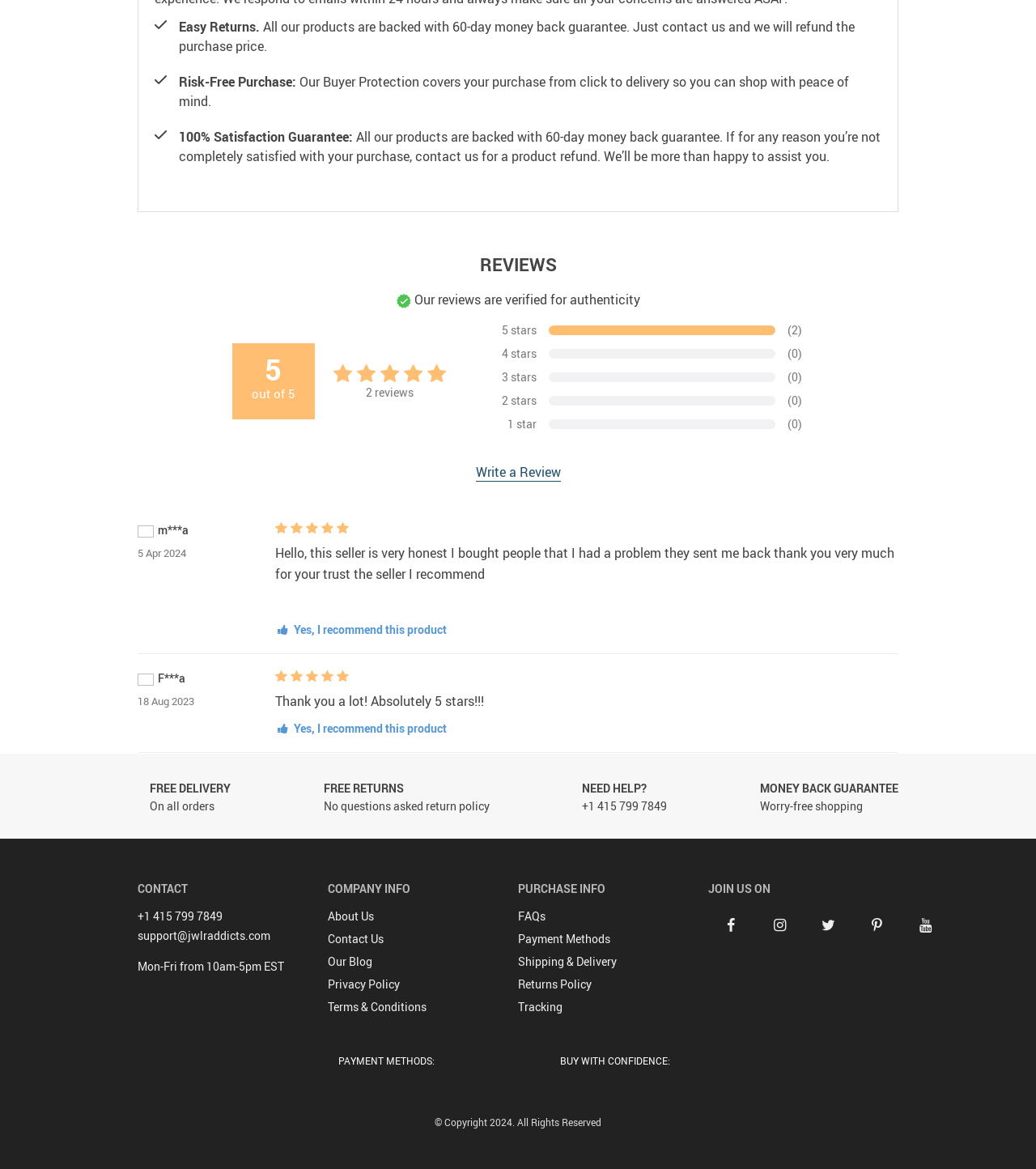What is the guarantee period for products? Examine the screenshot and reply using just one word or a brief phrase.

60-day